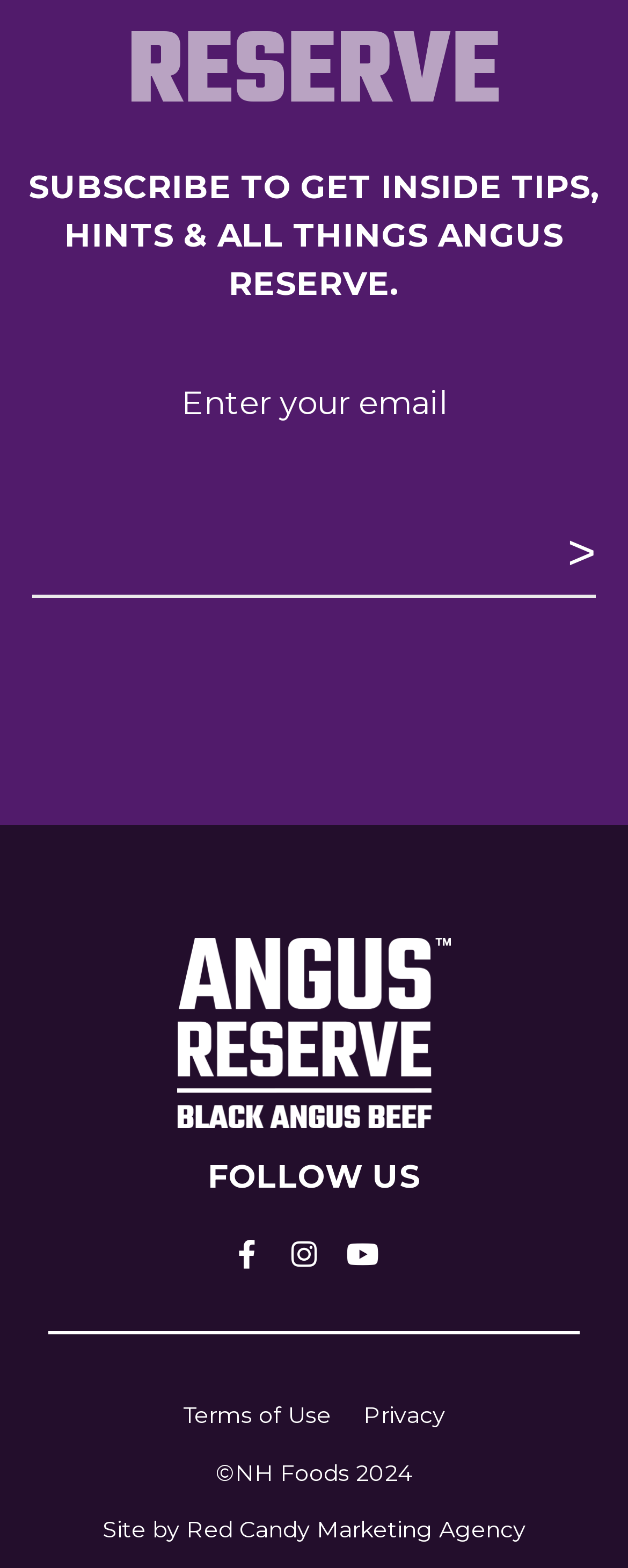Using the provided element description "Red Candy Marketing Agency", determine the bounding box coordinates of the UI element.

[0.296, 0.966, 0.837, 0.985]